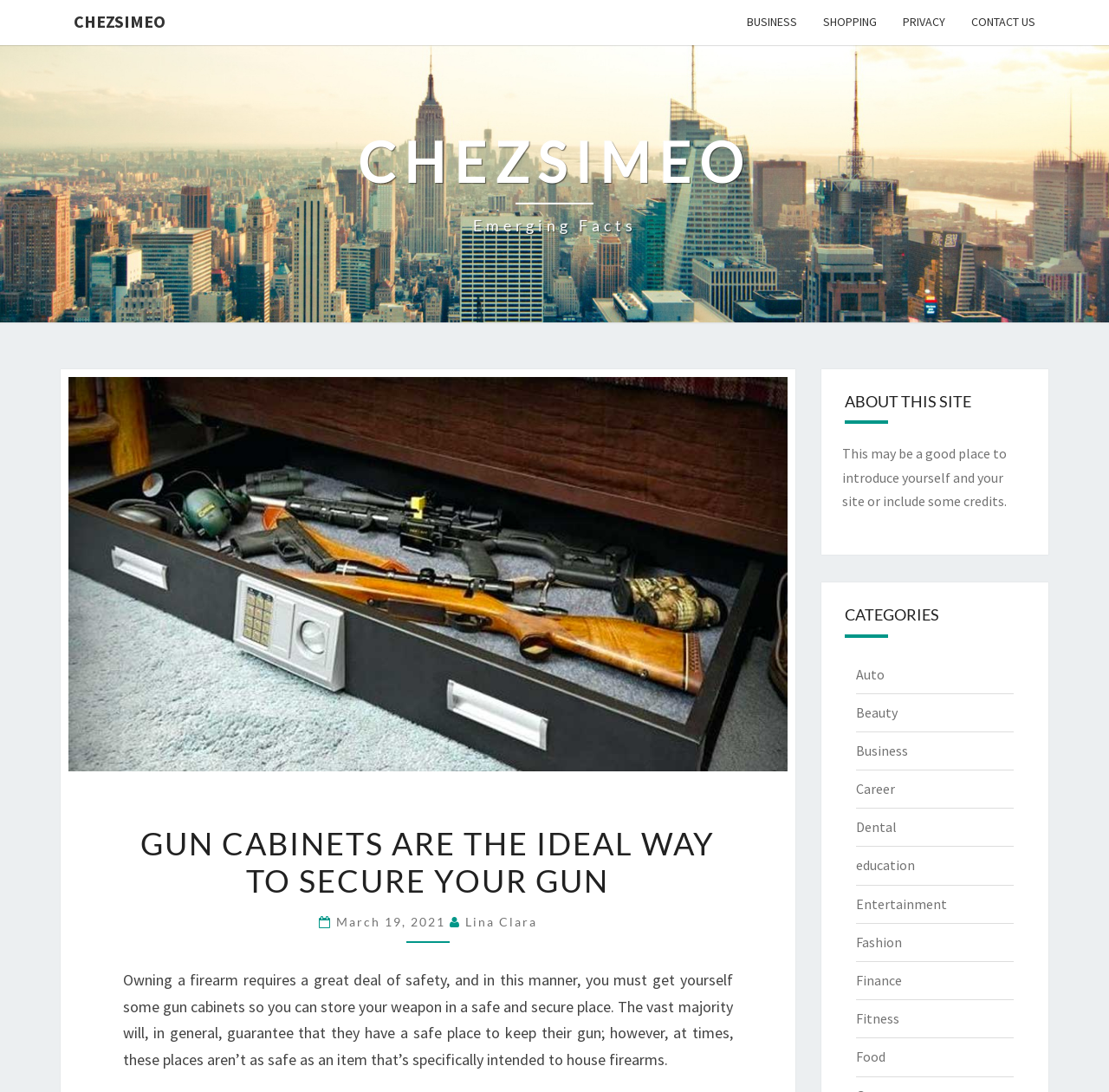Determine the bounding box coordinates of the clickable region to execute the instruction: "Leave a comment on the obituary of Barbara 'Jean' English Wilson". The coordinates should be four float numbers between 0 and 1, denoted as [left, top, right, bottom].

None